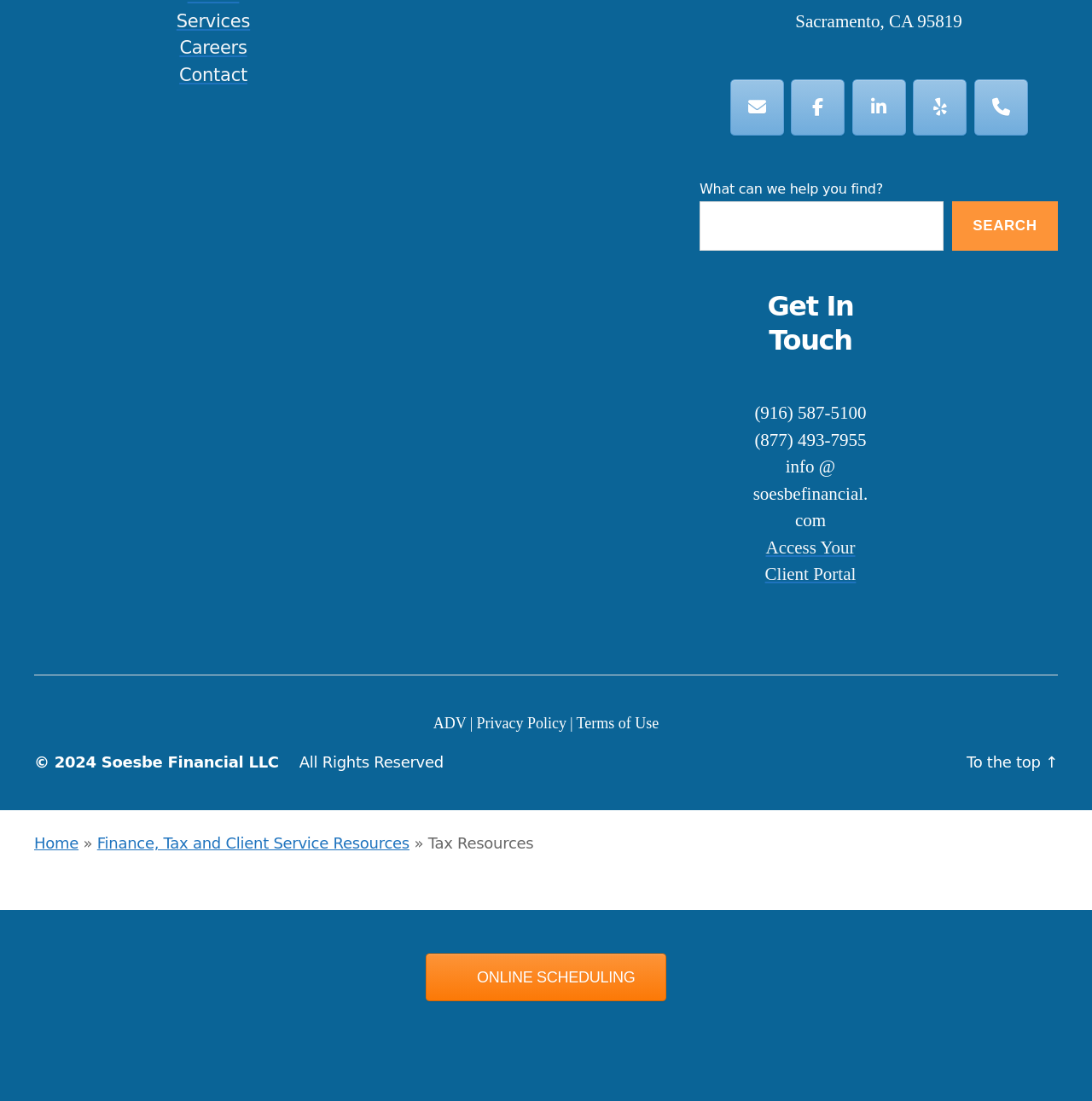From the webpage screenshot, predict the bounding box coordinates (top-left x, top-left y, bottom-right x, bottom-right y) for the UI element described here: Terms of Use

[0.528, 0.648, 0.603, 0.666]